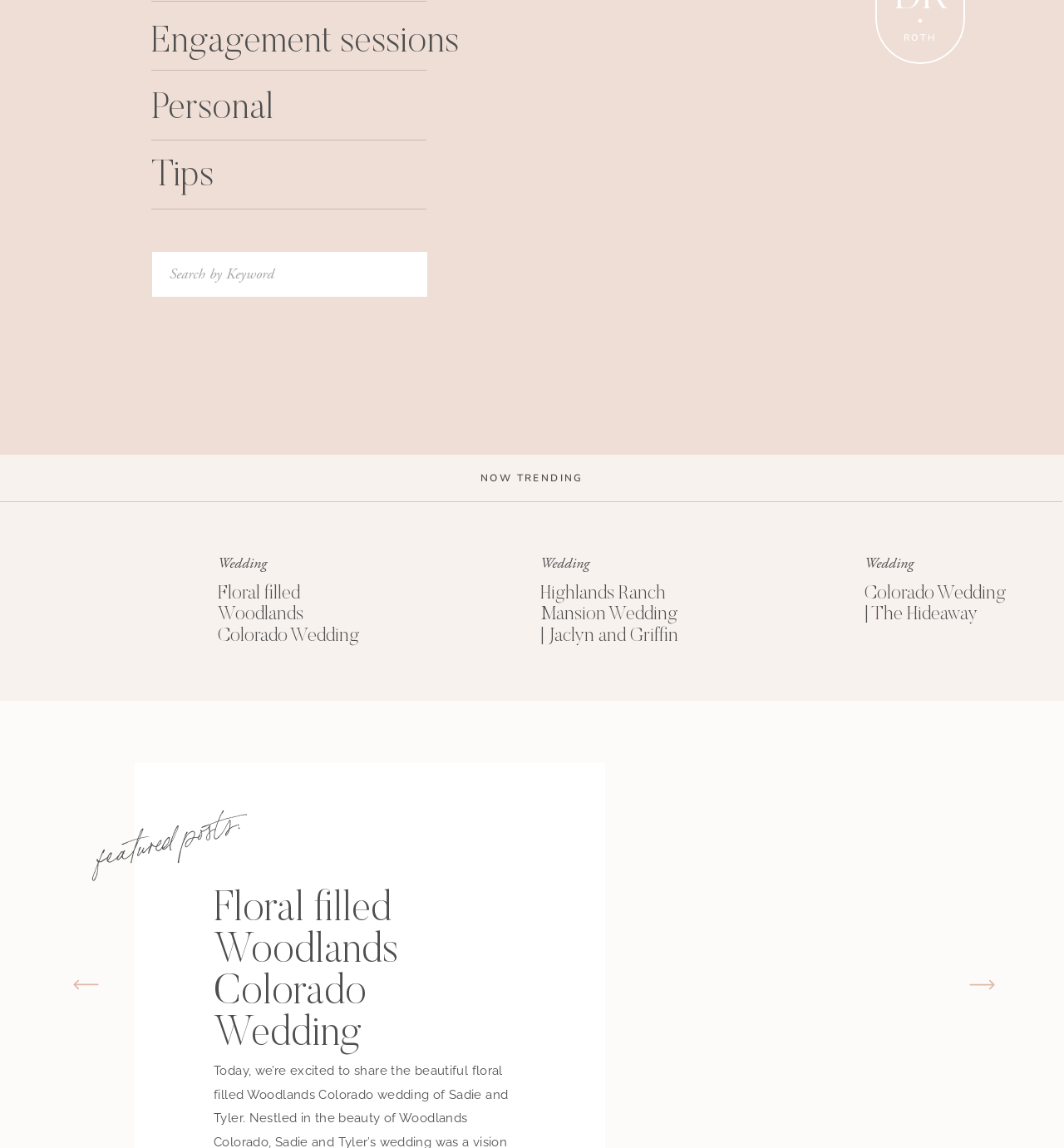Find the bounding box coordinates of the clickable region needed to perform the following instruction: "View the 'Highlands Ranch Mansion Wedding | Jaclyn and Griffin' post". The coordinates should be provided as four float numbers between 0 and 1, i.e., [left, top, right, bottom].

[0.508, 0.509, 0.638, 0.562]